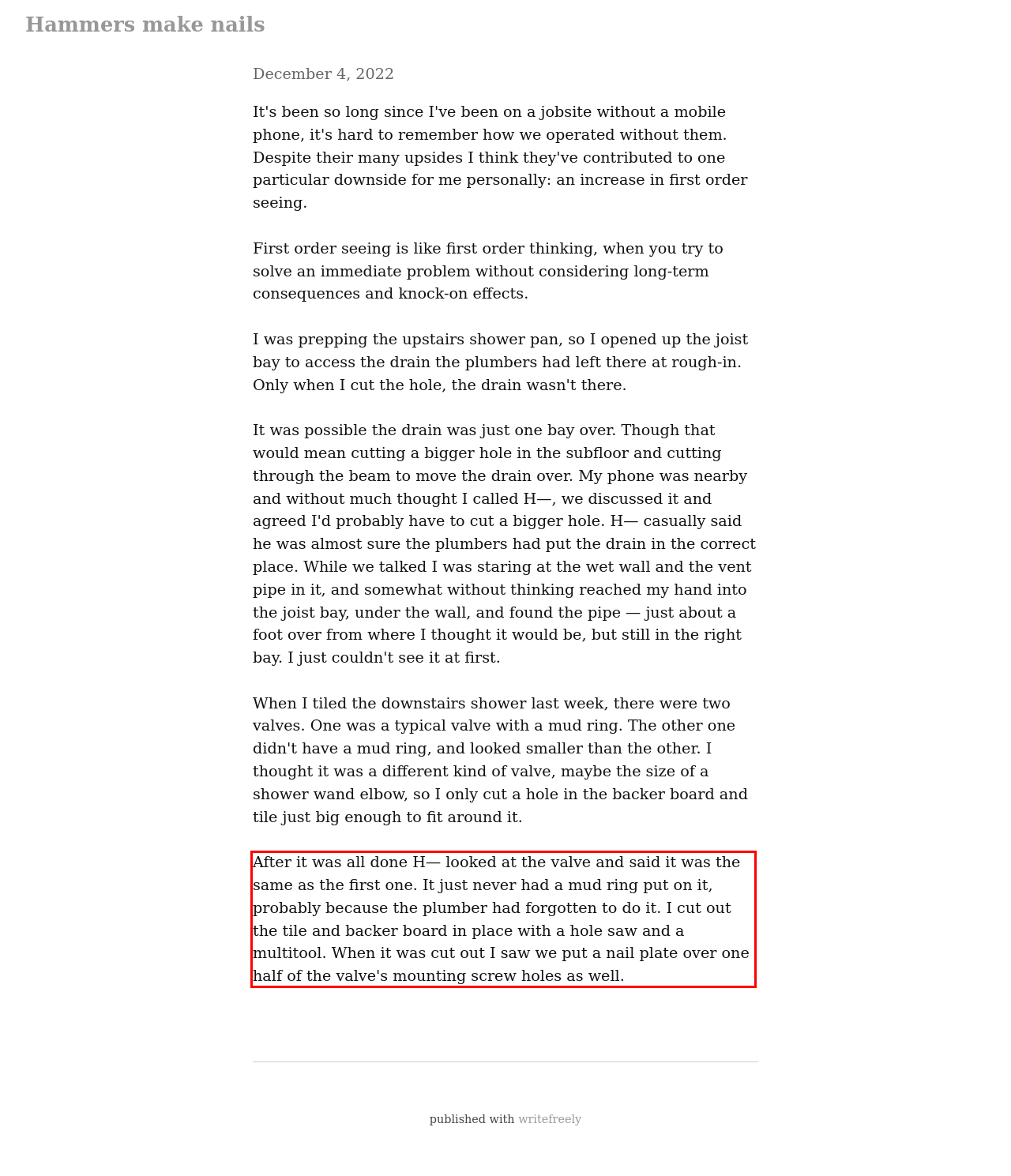Please examine the webpage screenshot and extract the text within the red bounding box using OCR.

After it was all done H— looked at the valve and said it was the same as the first one. It just never had a mud ring put on it, probably because the plumber had forgotten to do it. I cut out the tile and backer board in place with a hole saw and a multitool. When it was cut out I saw we put a nail plate over one half of the valve's mounting screw holes as well.